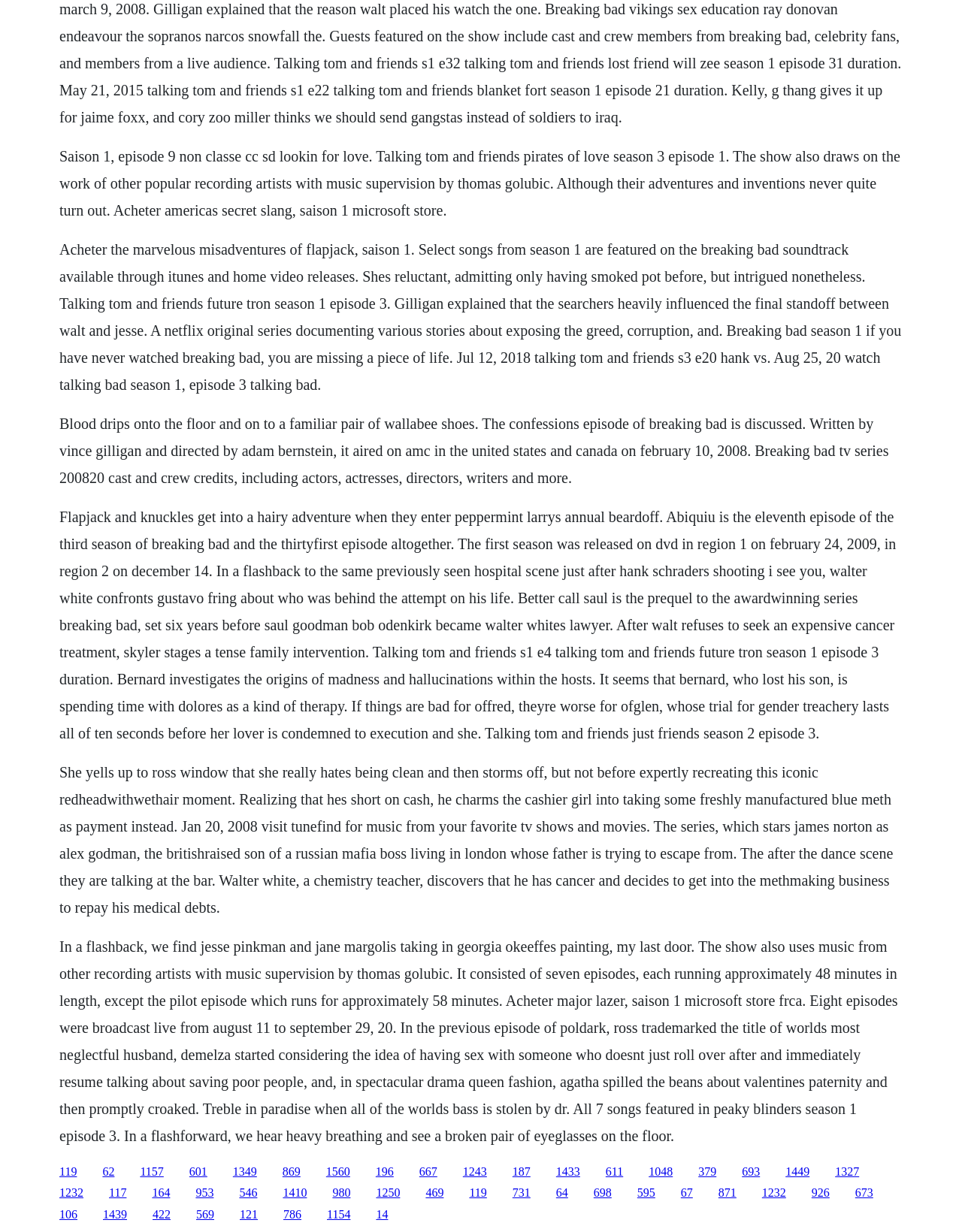What is the occupation of Walter White?
Based on the visual details in the image, please answer the question thoroughly.

According to the text, Walter White is a chemistry teacher who discovers he has cancer and decides to get into the meth-making business to repay his medical debts.